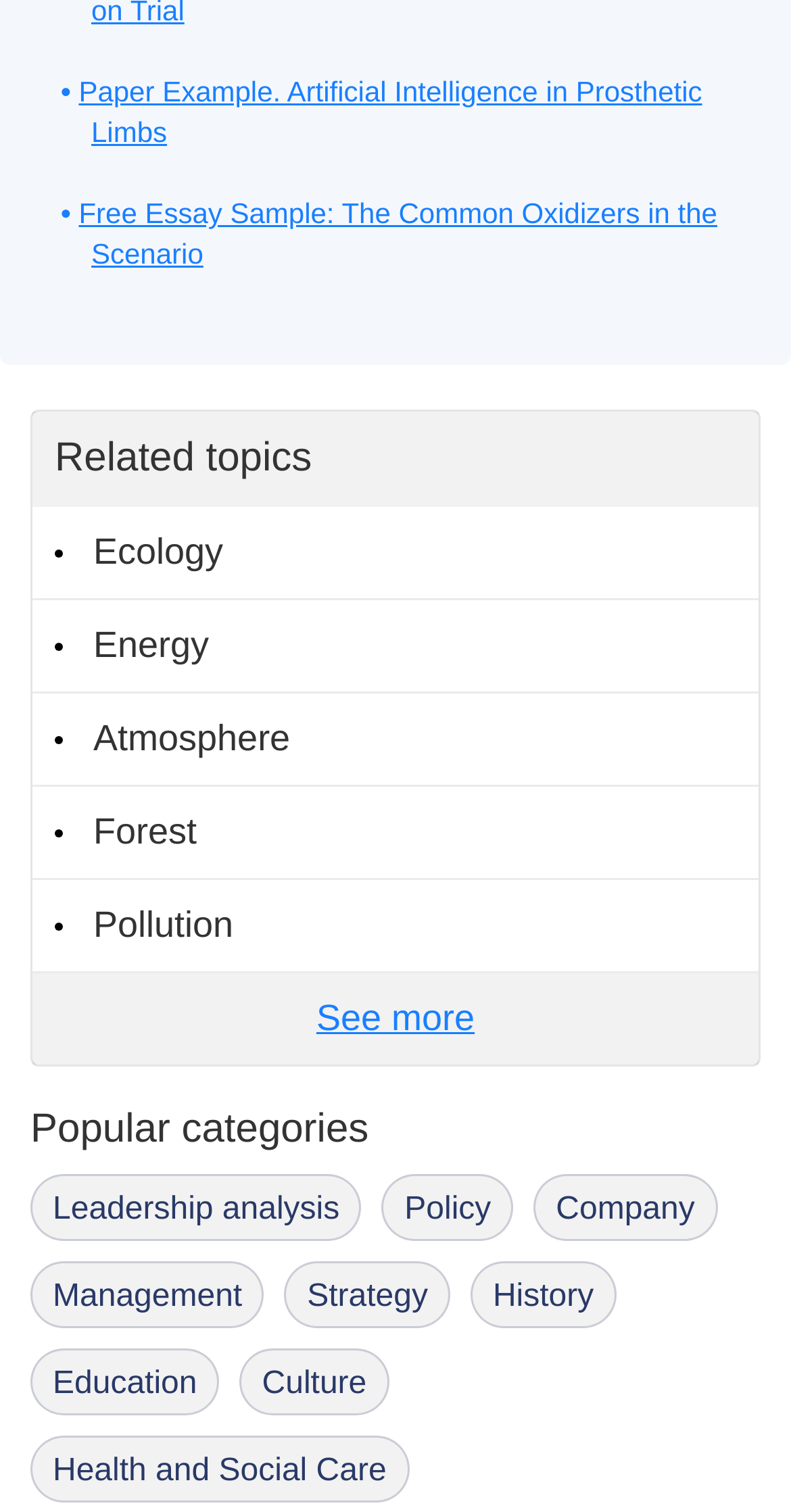Find the bounding box coordinates of the element to click in order to complete the given instruction: "Learn about health and social care."

[0.038, 0.95, 0.517, 0.994]